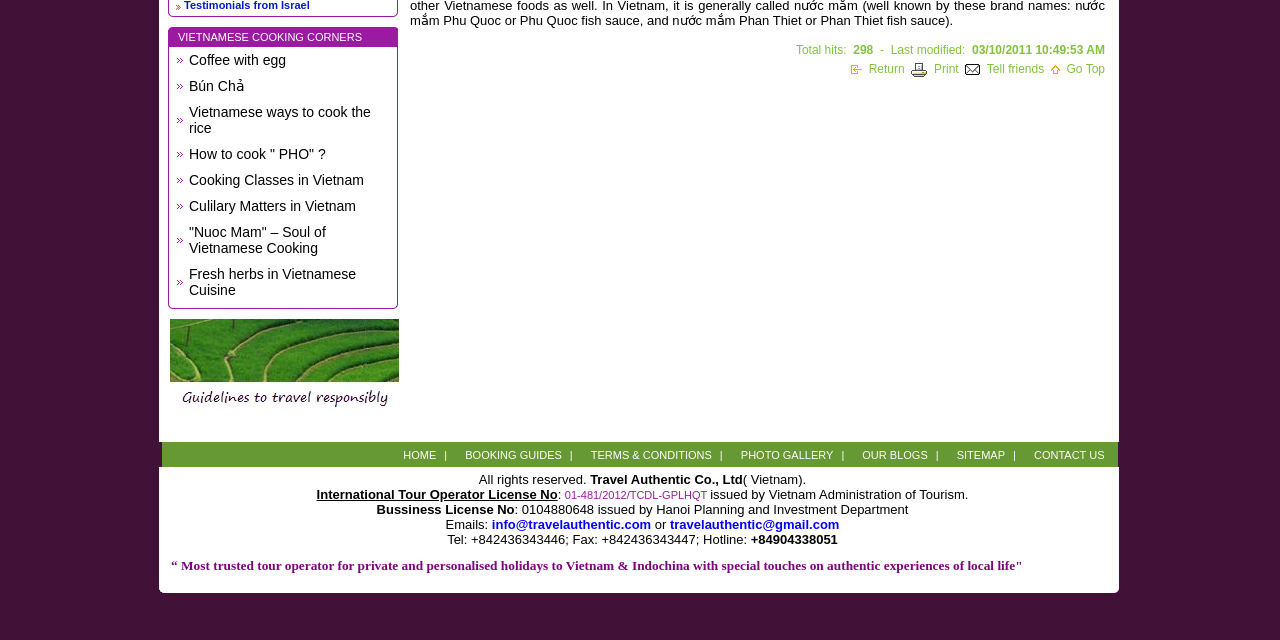Locate the bounding box coordinates for the element described below: "Contact Us". The coordinates must be four float values between 0 and 1, formatted as [left, top, right, bottom].

[0.804, 0.701, 0.867, 0.72]